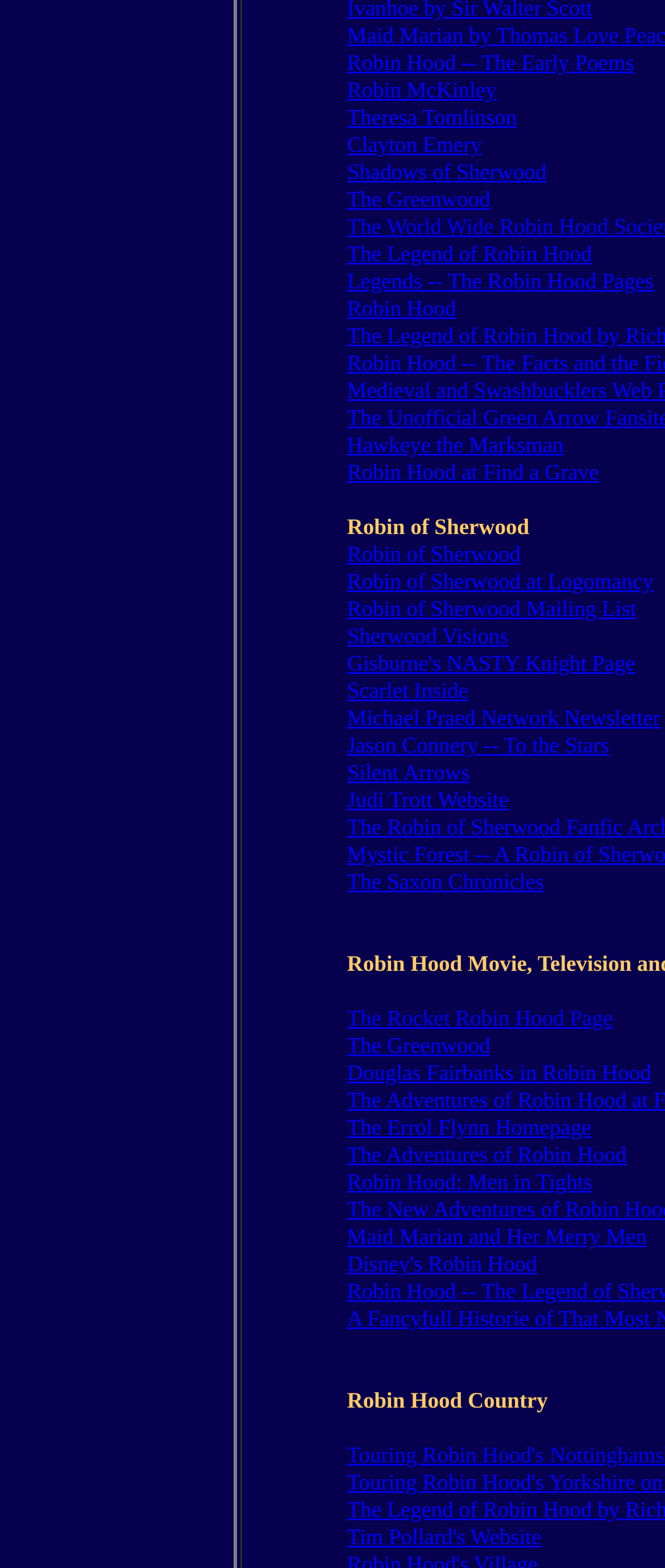How many links are on this webpage?
Using the information from the image, give a concise answer in one word or a short phrase.

30